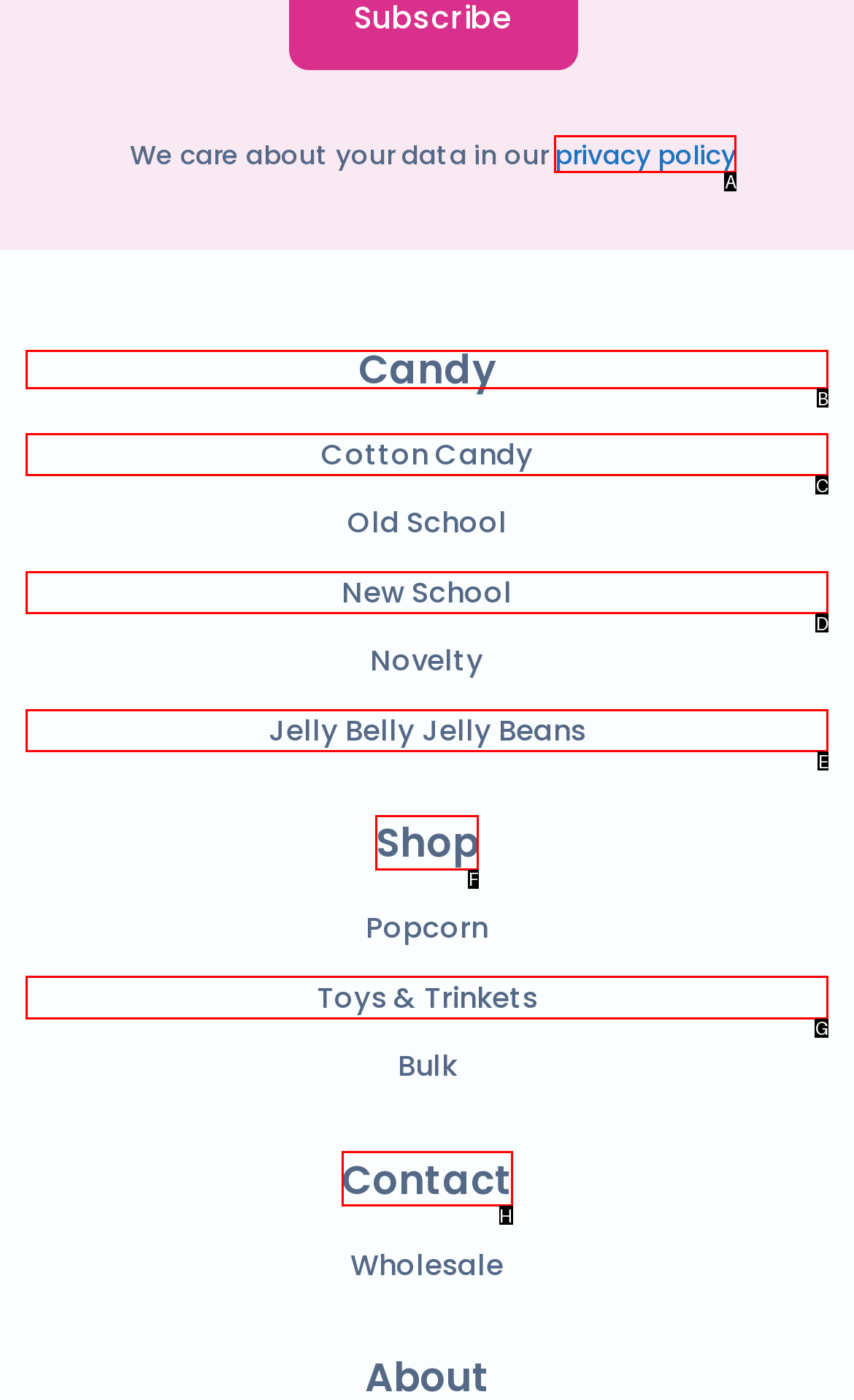For the task: click on Candy, identify the HTML element to click.
Provide the letter corresponding to the right choice from the given options.

B